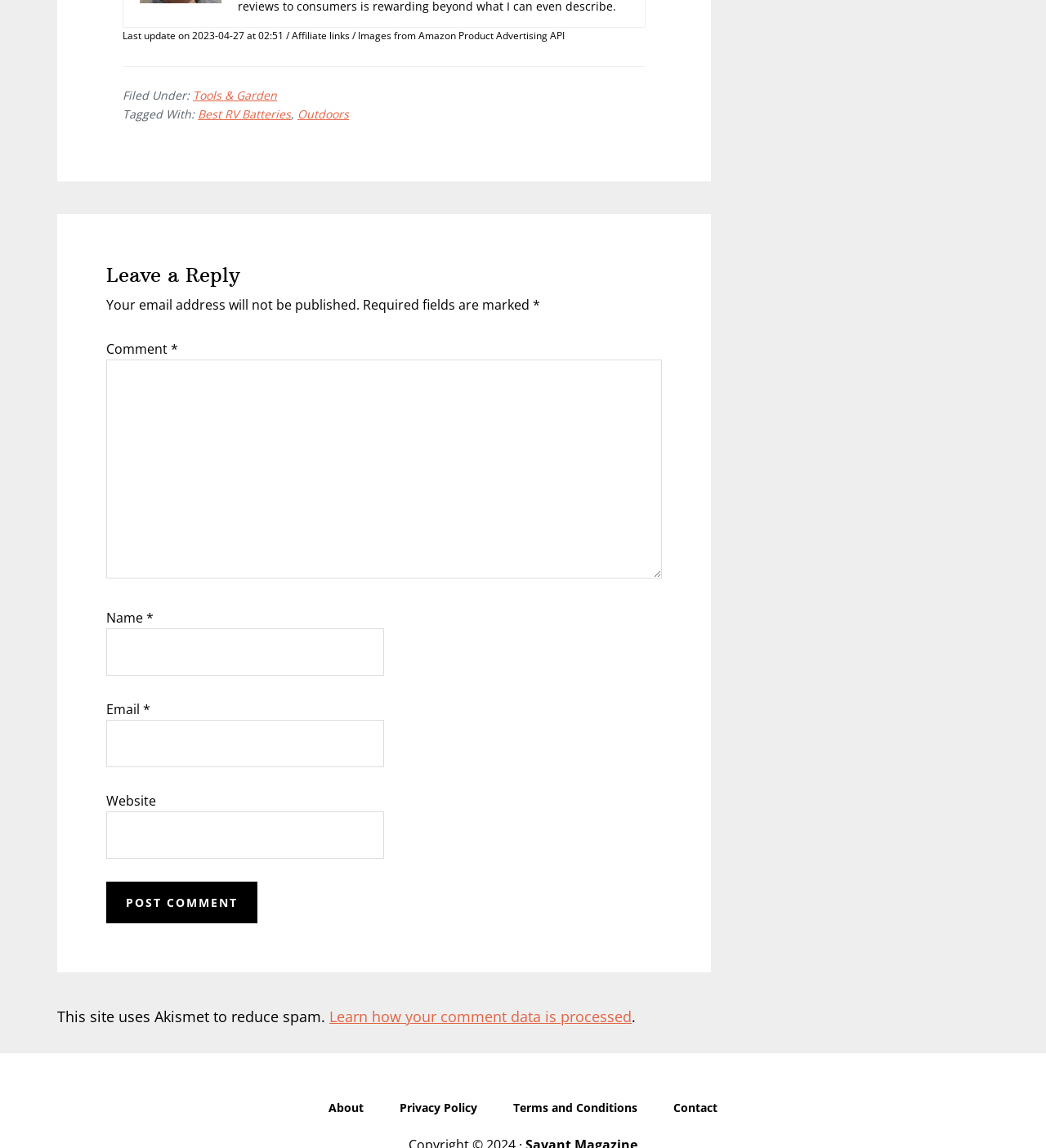Given the webpage screenshot, identify the bounding box of the UI element that matches this description: "parent_node: Website name="url"".

[0.102, 0.707, 0.367, 0.748]